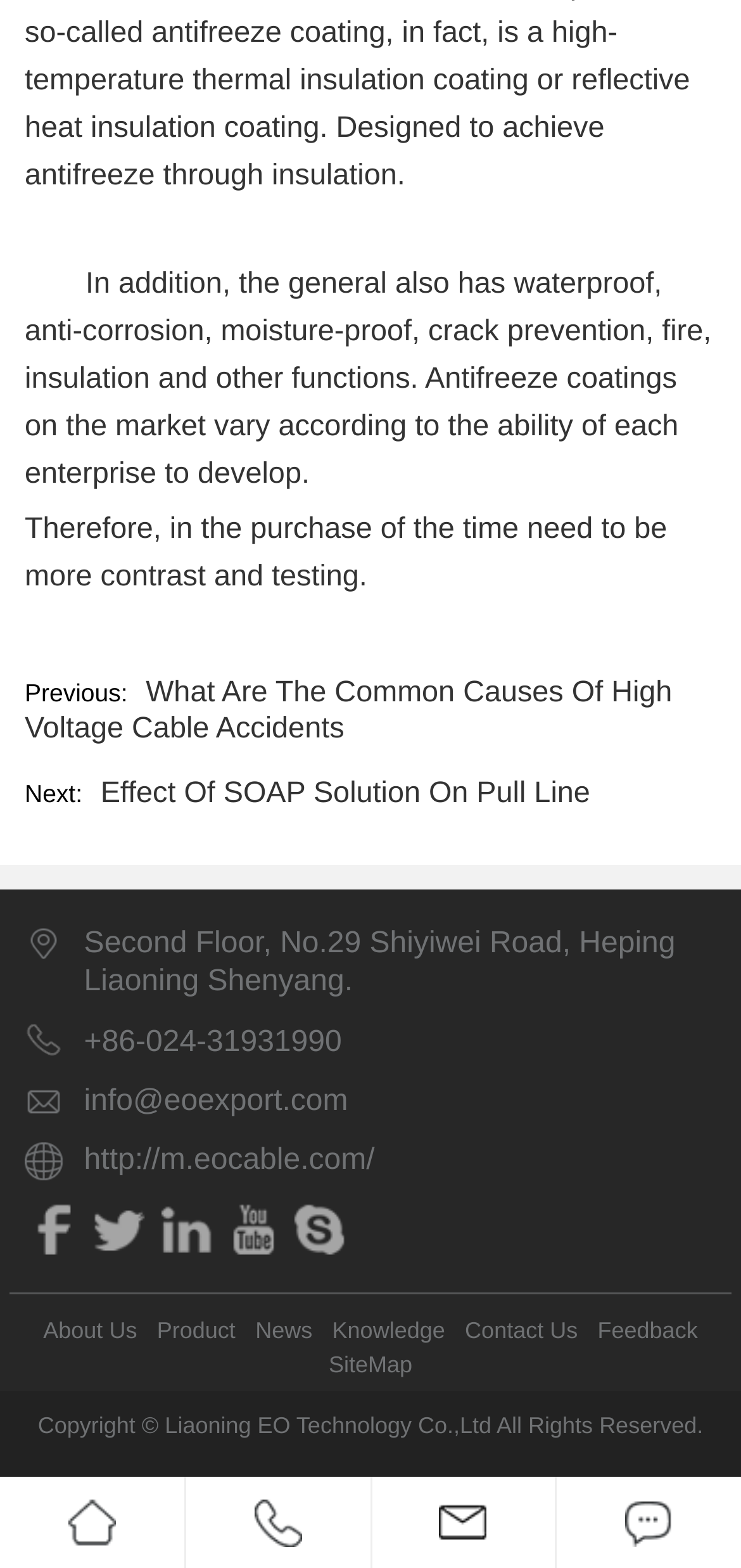Identify the bounding box coordinates for the region of the element that should be clicked to carry out the instruction: "Contact the company via phone". The bounding box coordinates should be four float numbers between 0 and 1, i.e., [left, top, right, bottom].

[0.113, 0.653, 0.967, 0.678]